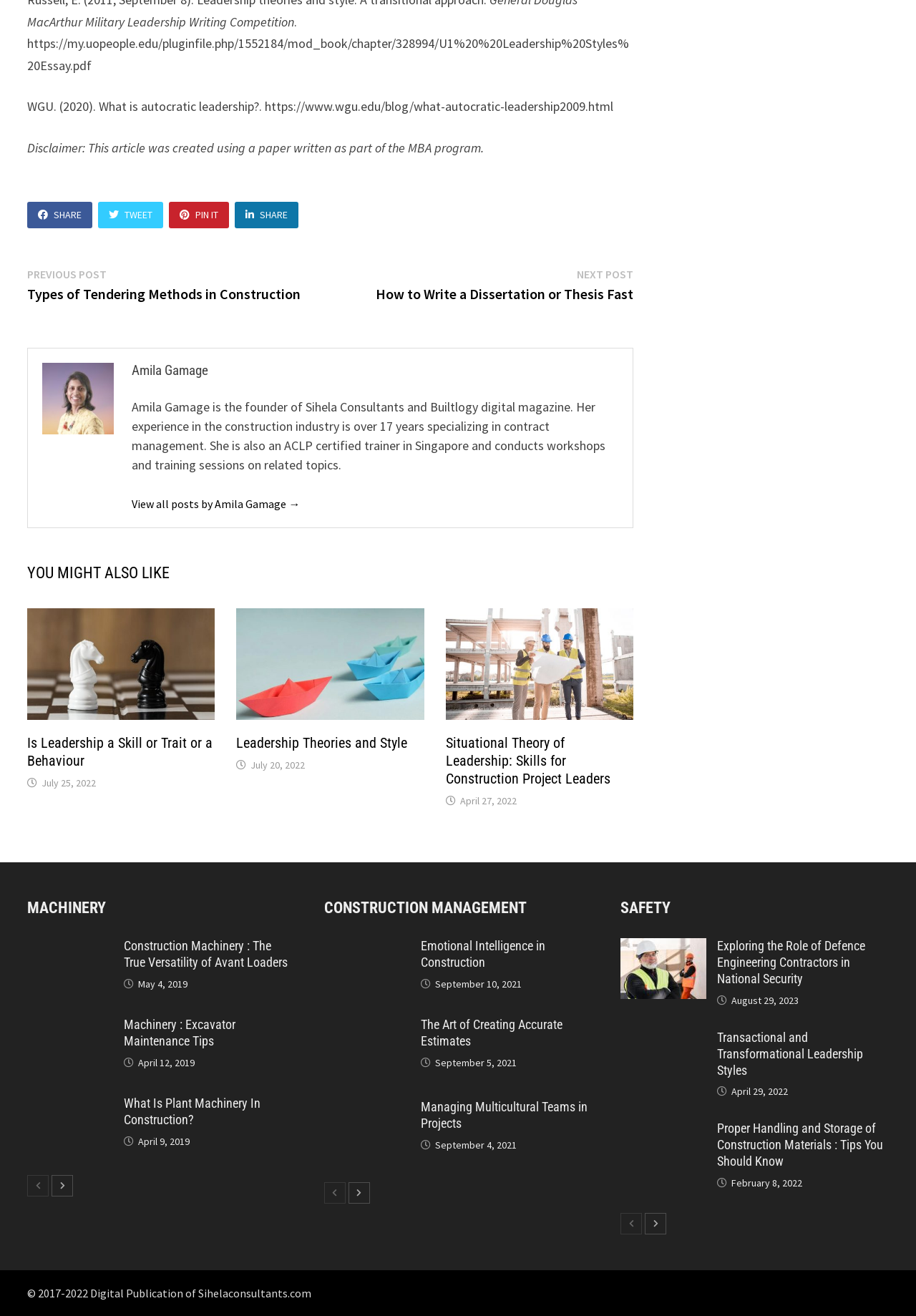Using the given element description, provide the bounding box coordinates (top-left x, top-left y, bottom-right x, bottom-right y) for the corresponding UI element in the screenshot: Share

[0.03, 0.154, 0.101, 0.174]